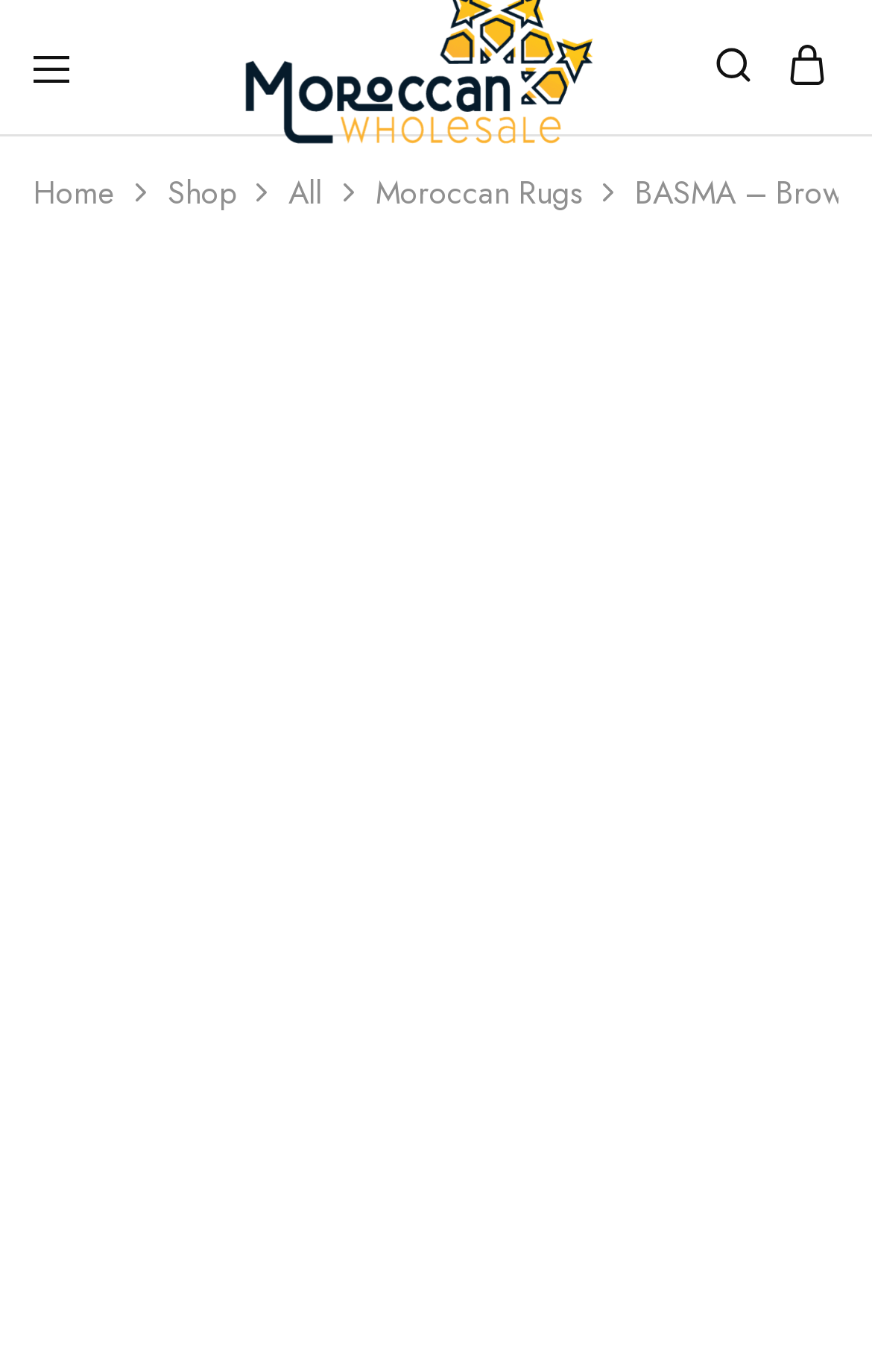Analyze the image and answer the question with as much detail as possible: 
What is the category of the product?

The category of the product can be determined by looking at the navigation links, where 'Moroccan Rugs' is one of the options, indicating that the product belongs to this category.